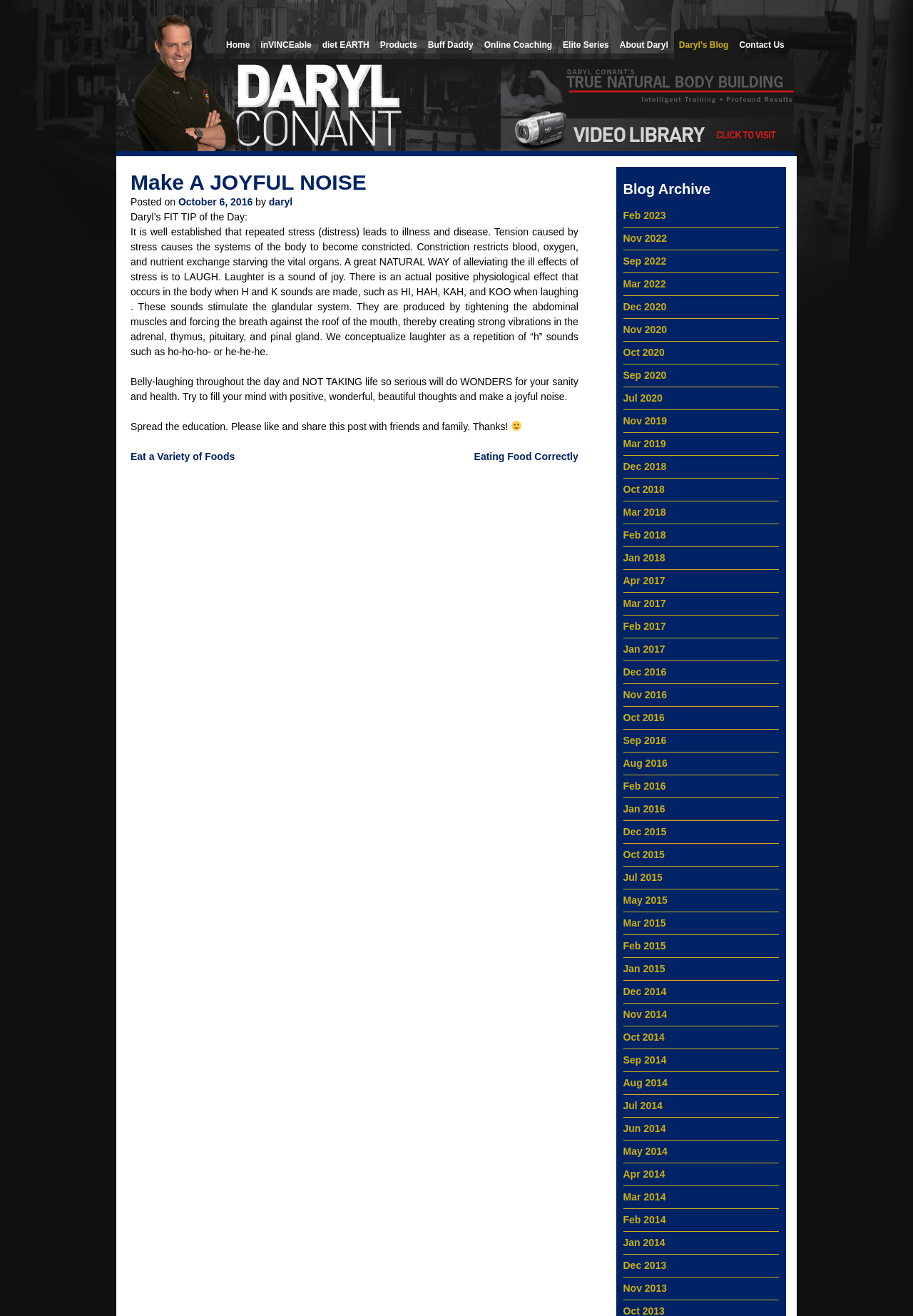Give the bounding box coordinates for this UI element: "Eat a Variety of Foods". The coordinates should be four float numbers between 0 and 1, arranged as [left, top, right, bottom].

[0.143, 0.343, 0.257, 0.351]